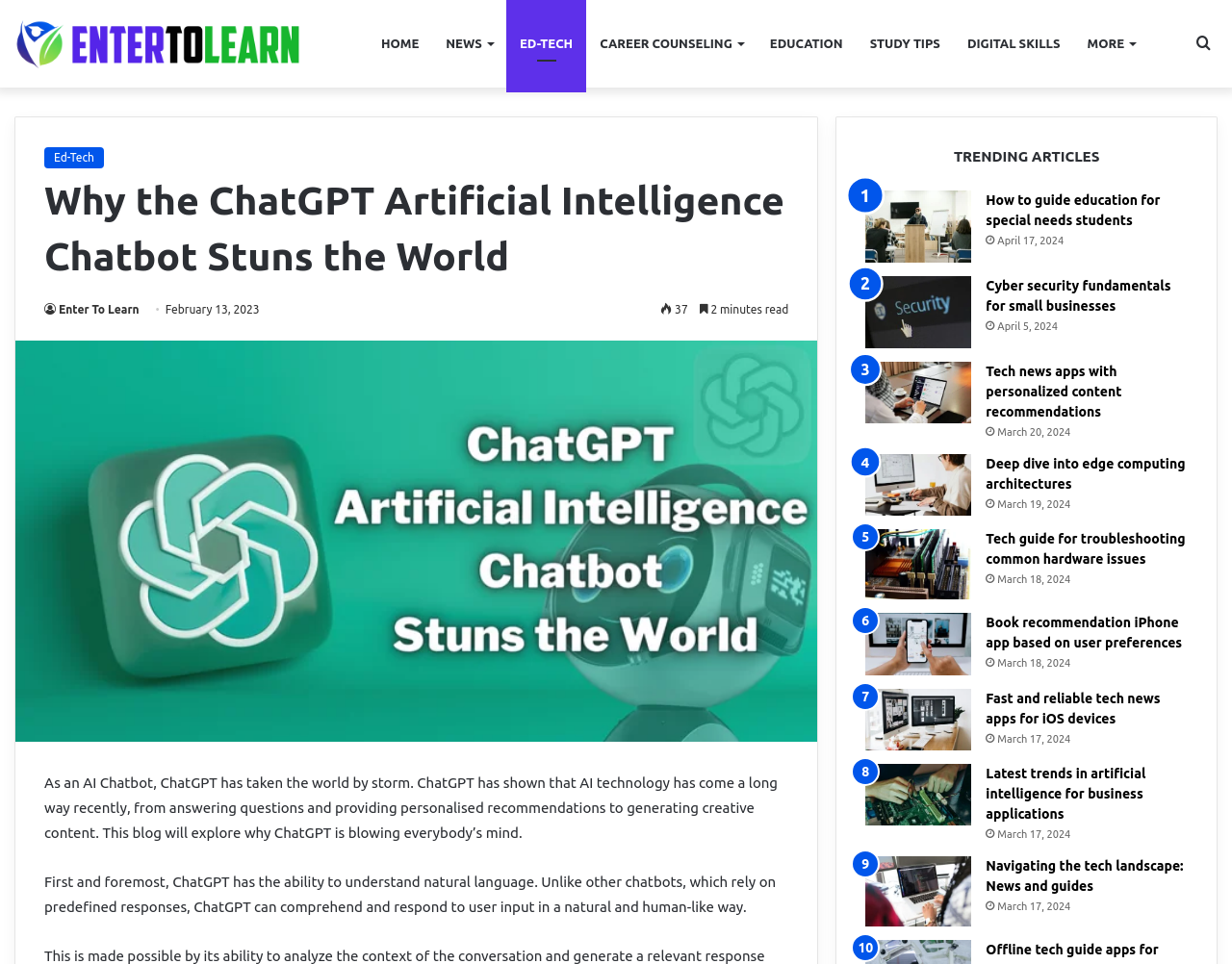Ascertain the bounding box coordinates for the UI element detailed here: "Semiconductors". The coordinates should be provided as [left, top, right, bottom] with each value being a float between 0 and 1.

None